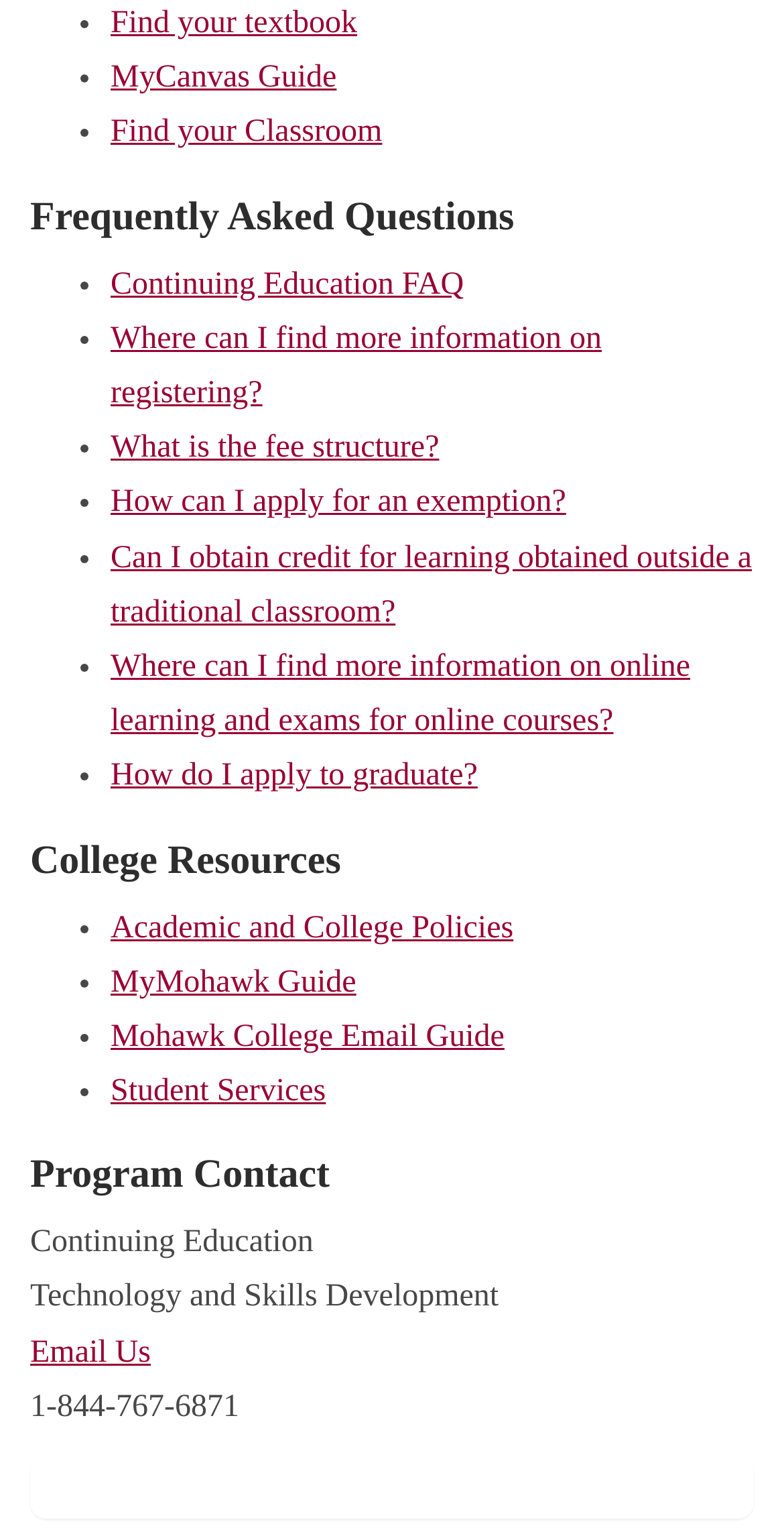Identify the bounding box coordinates of the section to be clicked to complete the task described by the following instruction: "Find your textbook". The coordinates should be four float numbers between 0 and 1, formatted as [left, top, right, bottom].

[0.141, 0.004, 0.456, 0.026]